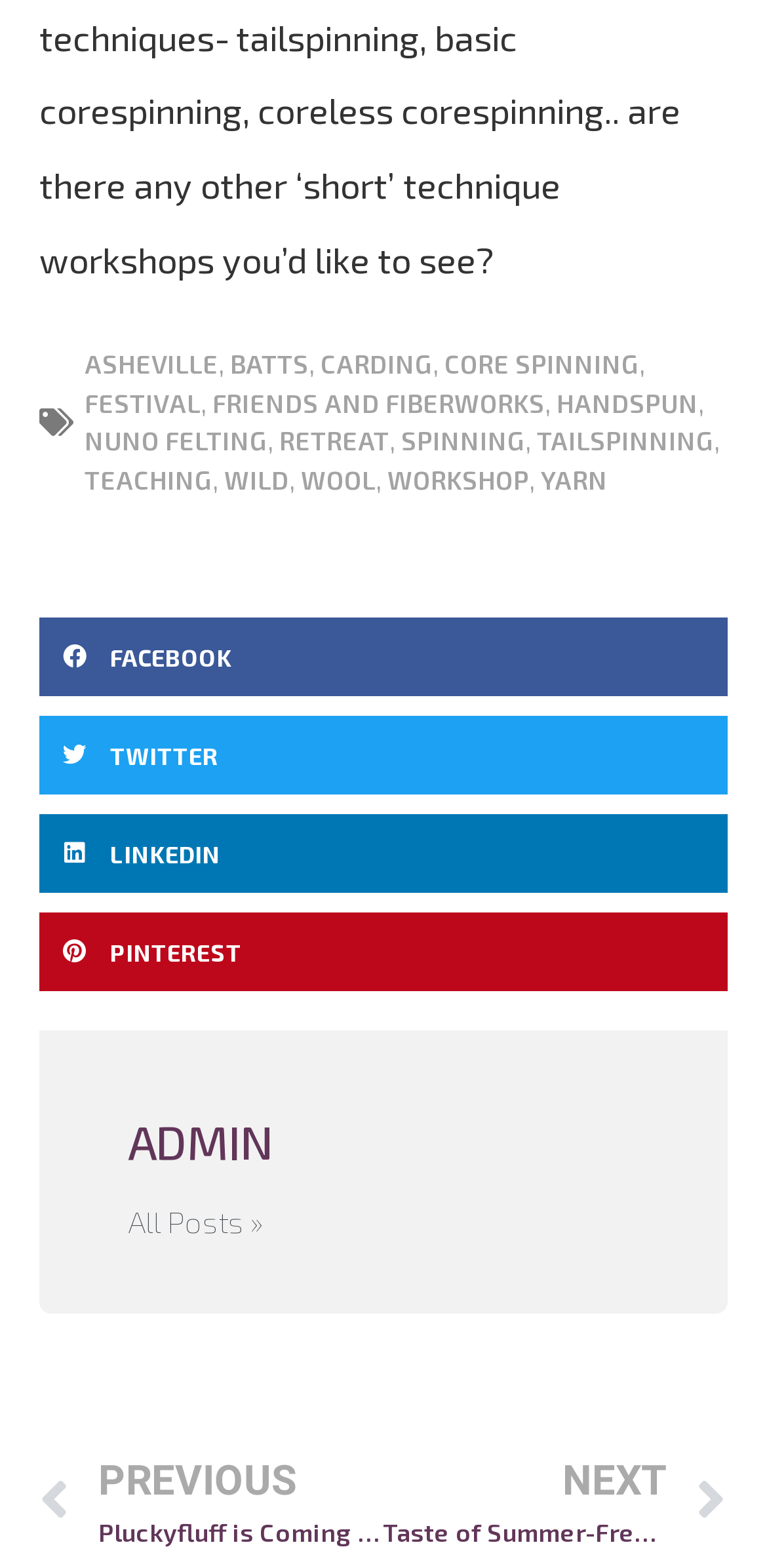Locate the bounding box coordinates of the element that needs to be clicked to carry out the instruction: "Click on the 'ASHEVILLE' link". The coordinates should be given as four float numbers ranging from 0 to 1, i.e., [left, top, right, bottom].

[0.11, 0.222, 0.285, 0.242]